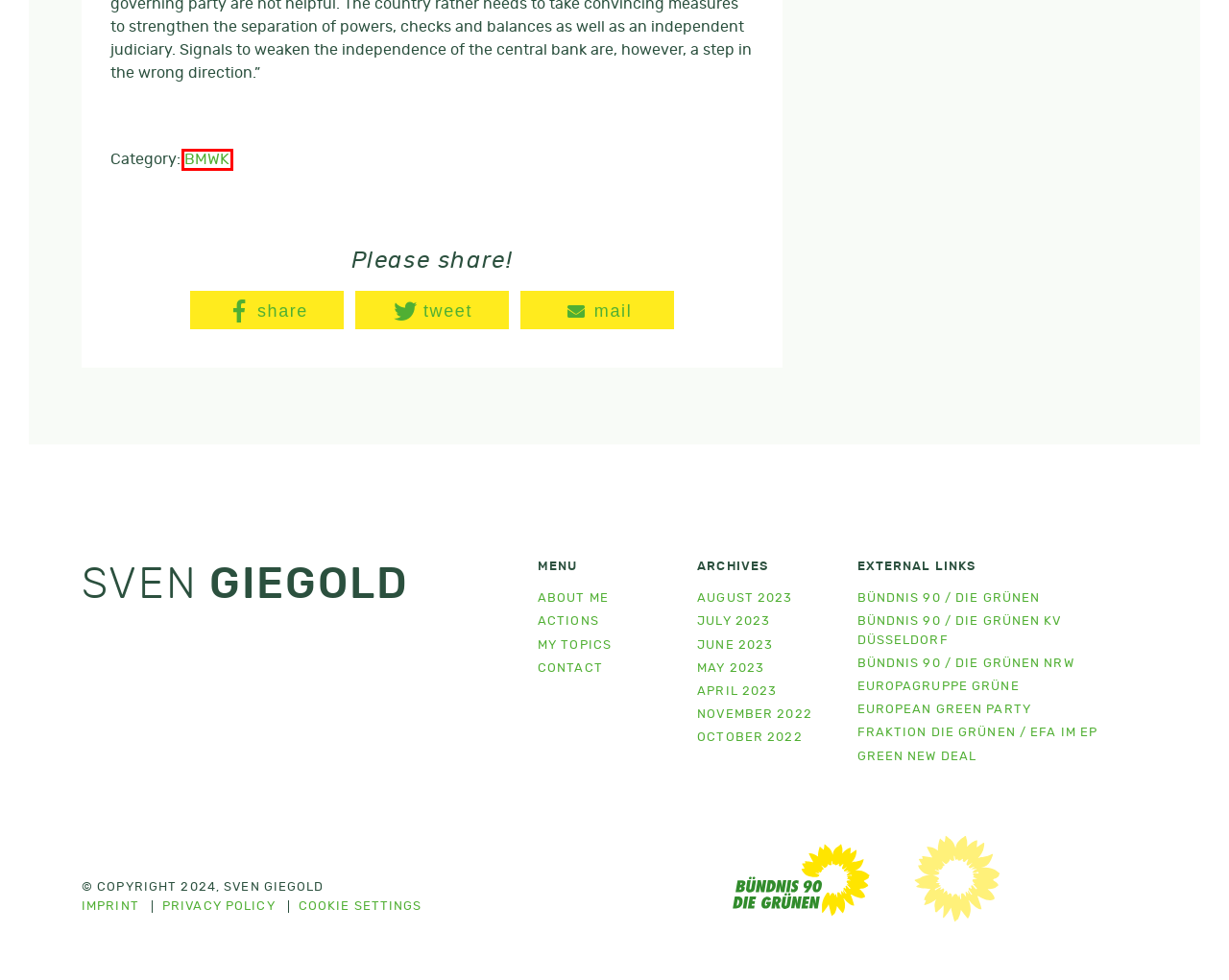Look at the screenshot of a webpage where a red bounding box surrounds a UI element. Your task is to select the best-matching webpage description for the new webpage after you click the element within the bounding box. The available options are:
A. BMWK Archive - Sven Giegold
B. July 2023 - Sven Giegold
C. August 2023 - Sven Giegold
D. GRÜNE NRW
E. BÜNDNIS 90/DIE GRÜNEN
F. April 2023 - Sven Giegold
G. November 2022 - Sven Giegold
H. May 2023 - Sven Giegold

A